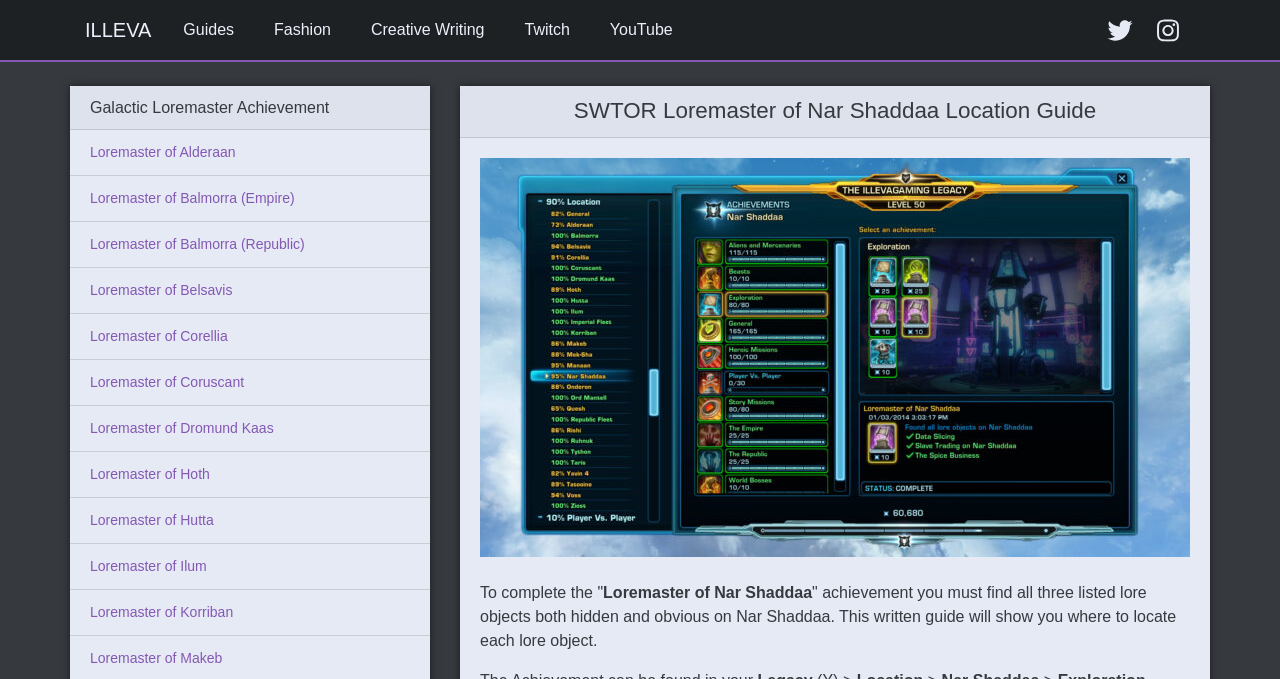Specify the bounding box coordinates (top-left x, top-left y, bottom-right x, bottom-right y) of the UI element in the screenshot that matches this description: Loremaster of Dromund Kaas

[0.07, 0.619, 0.214, 0.642]